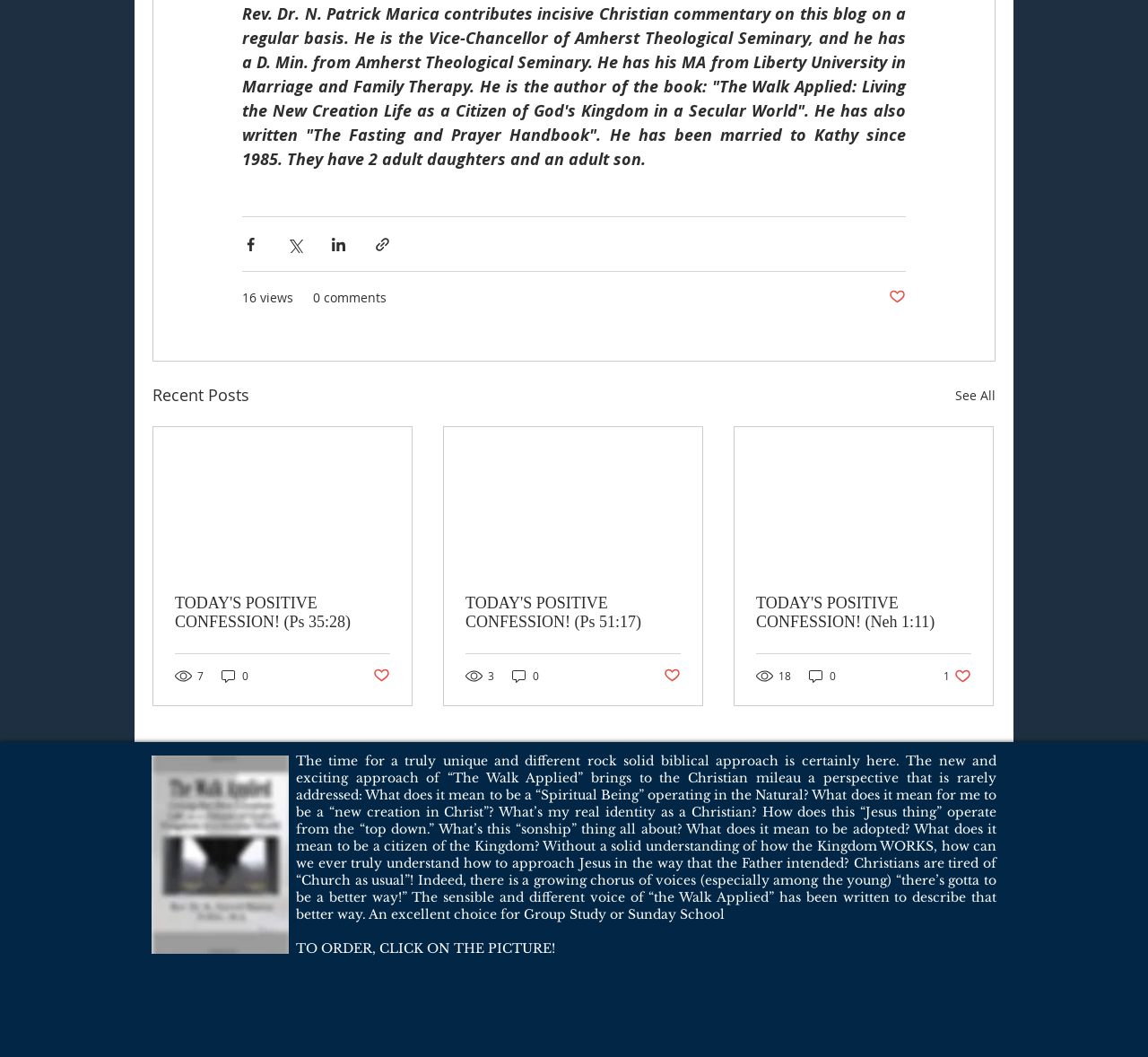Identify the bounding box coordinates of the part that should be clicked to carry out this instruction: "View recent posts".

[0.133, 0.362, 0.217, 0.386]